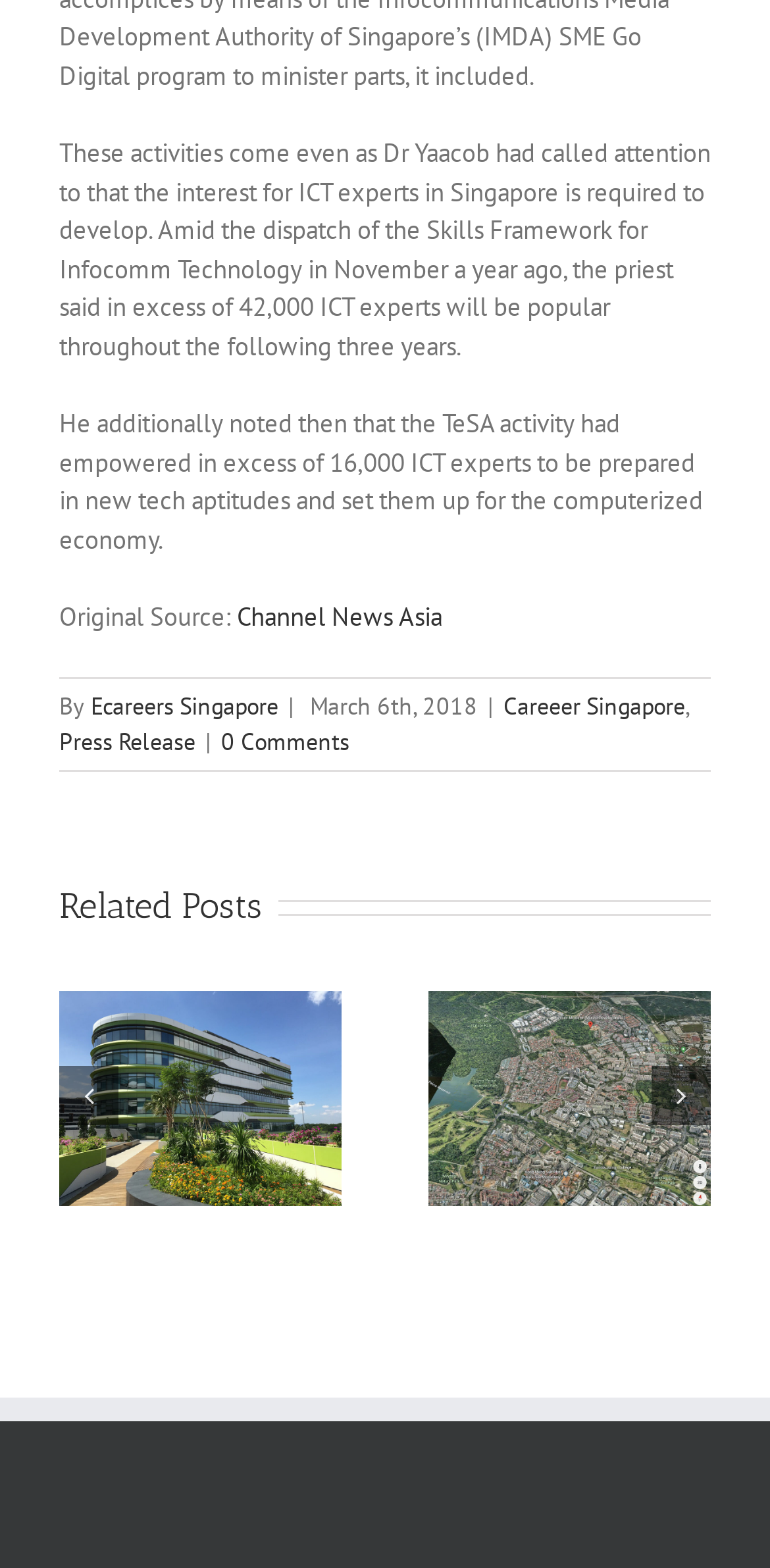Give a one-word or one-phrase response to the question: 
How many links are there in the webpage?

7